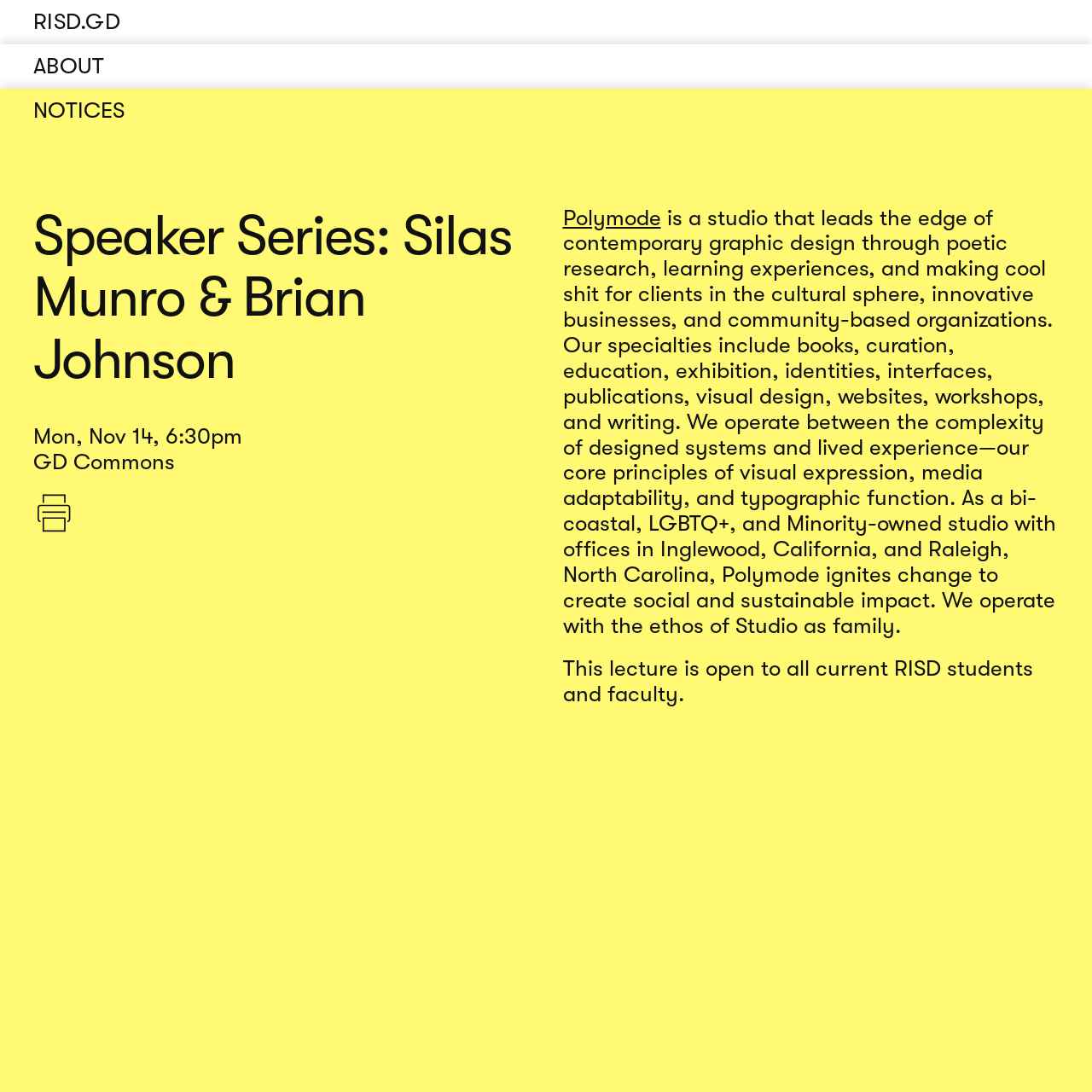What is the location of the event? Analyze the screenshot and reply with just one word or a short phrase.

GD Commons